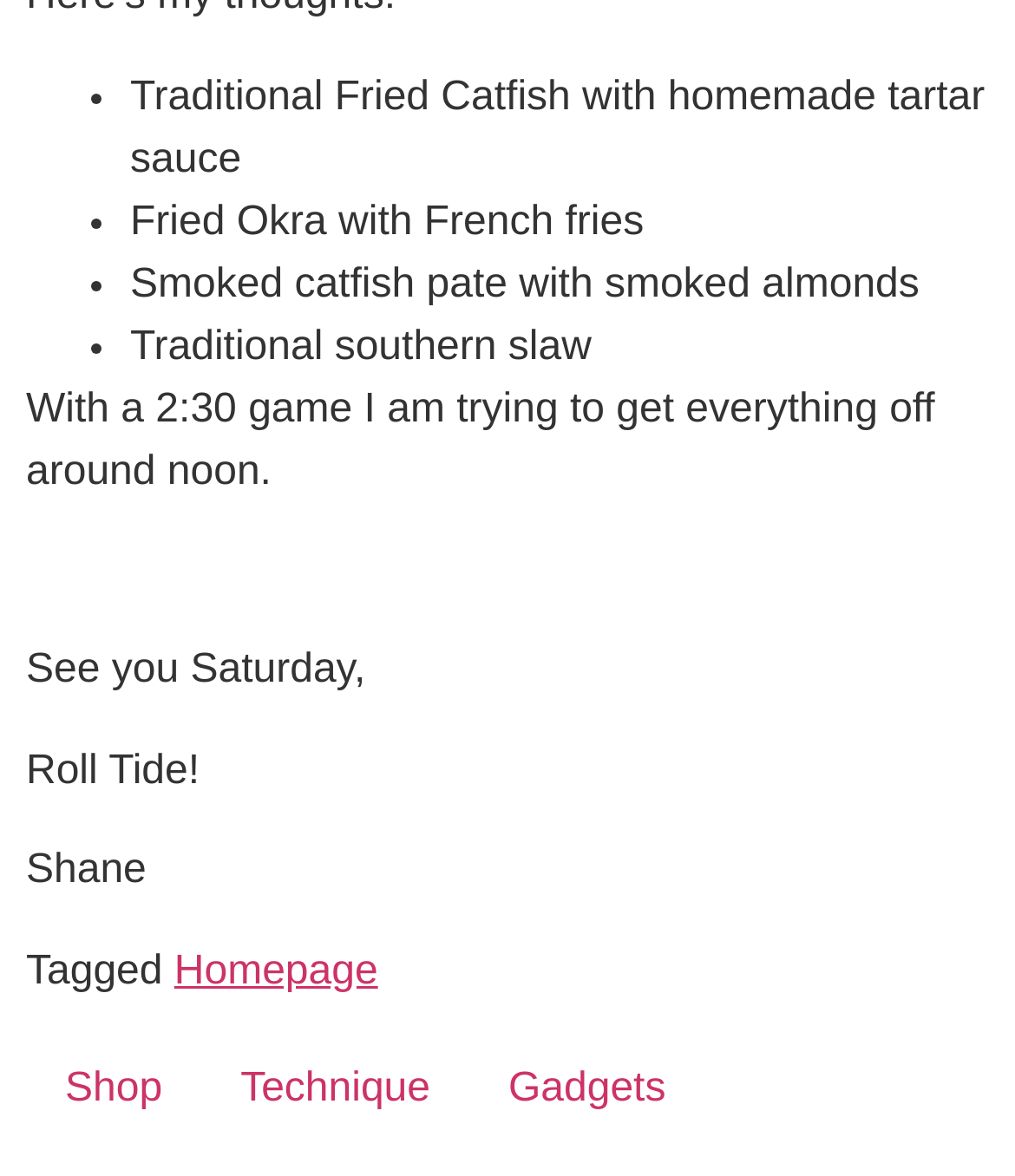Who is the author of the message? Refer to the image and provide a one-word or short phrase answer.

Shane